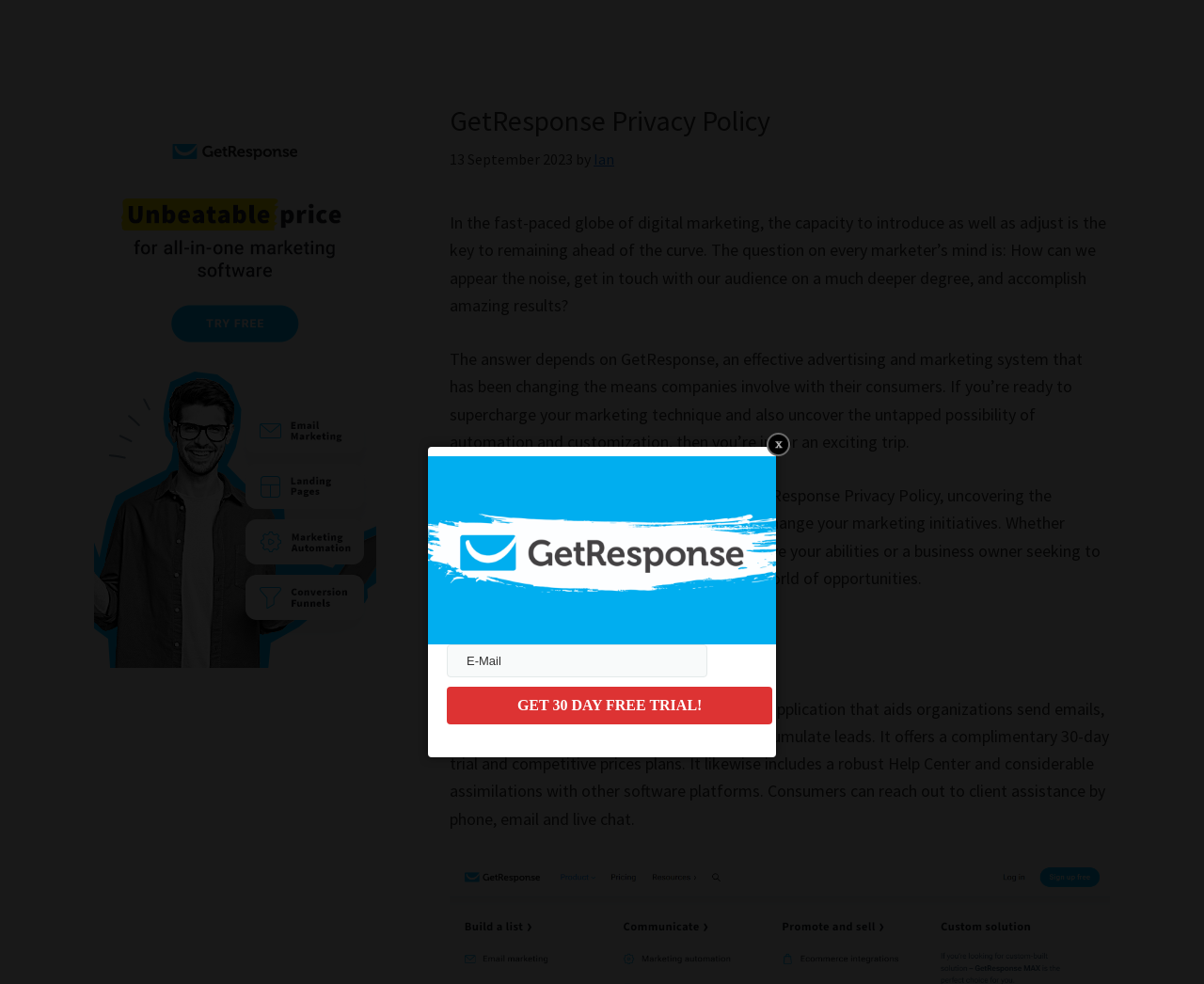Who is the author of the article?
Please use the image to provide a one-word or short phrase answer.

Ian